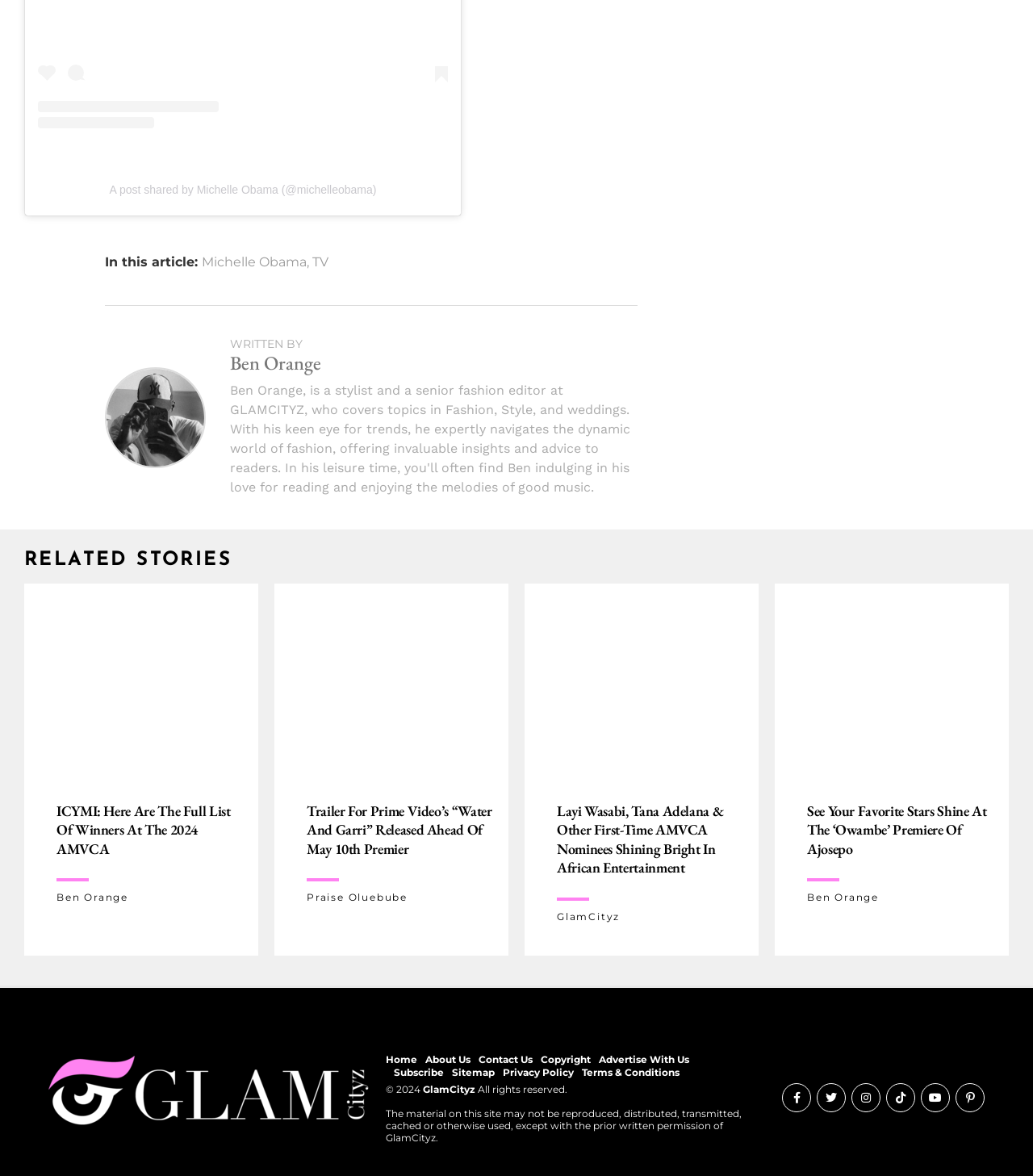Please mark the clickable region by giving the bounding box coordinates needed to complete this instruction: "Subscribe to GlamCityz".

[0.381, 0.906, 0.43, 0.917]